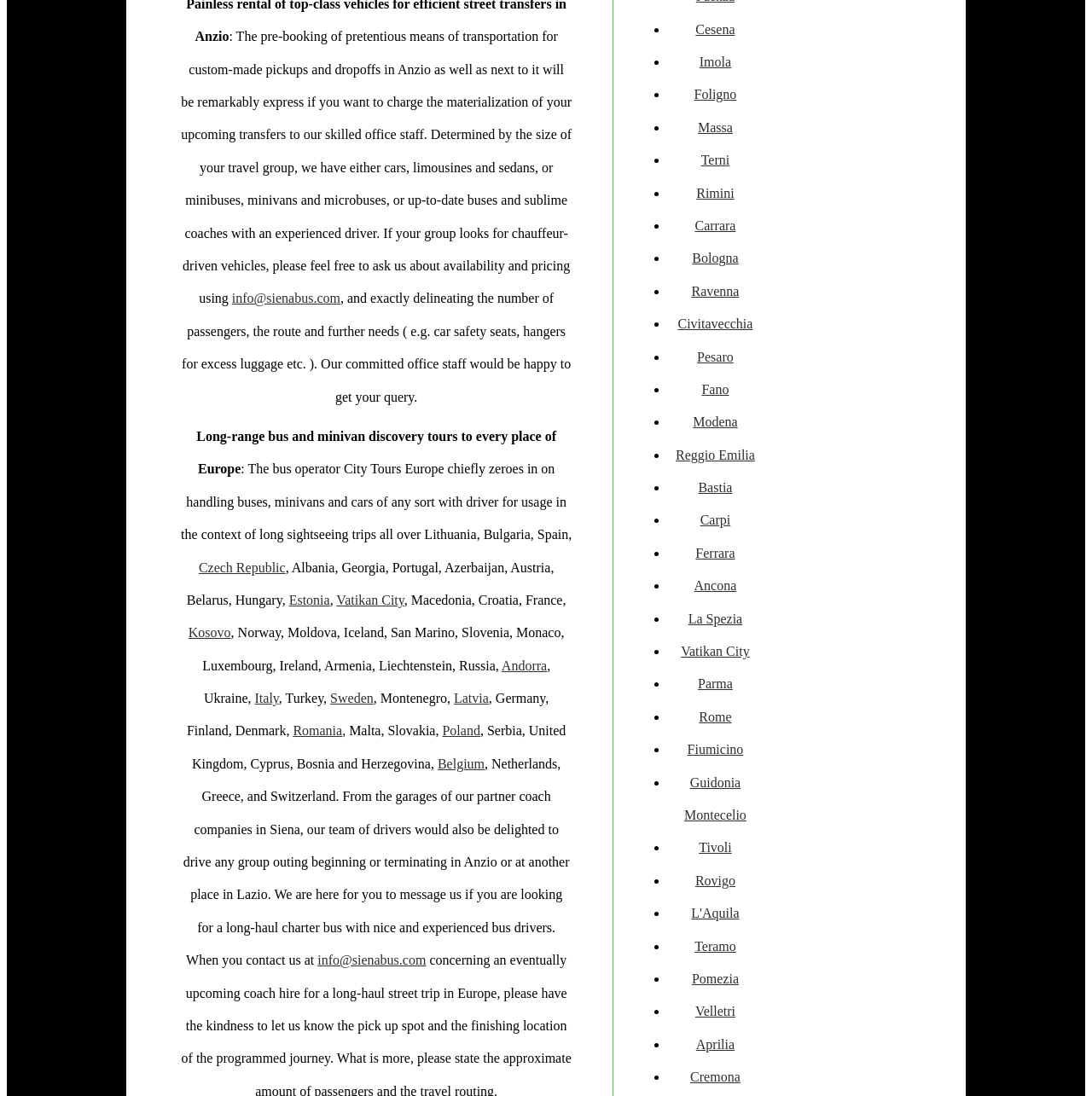Please find the bounding box coordinates for the clickable element needed to perform this instruction: "Visit the webpage about bus services in Cesena".

[0.637, 0.02, 0.673, 0.033]